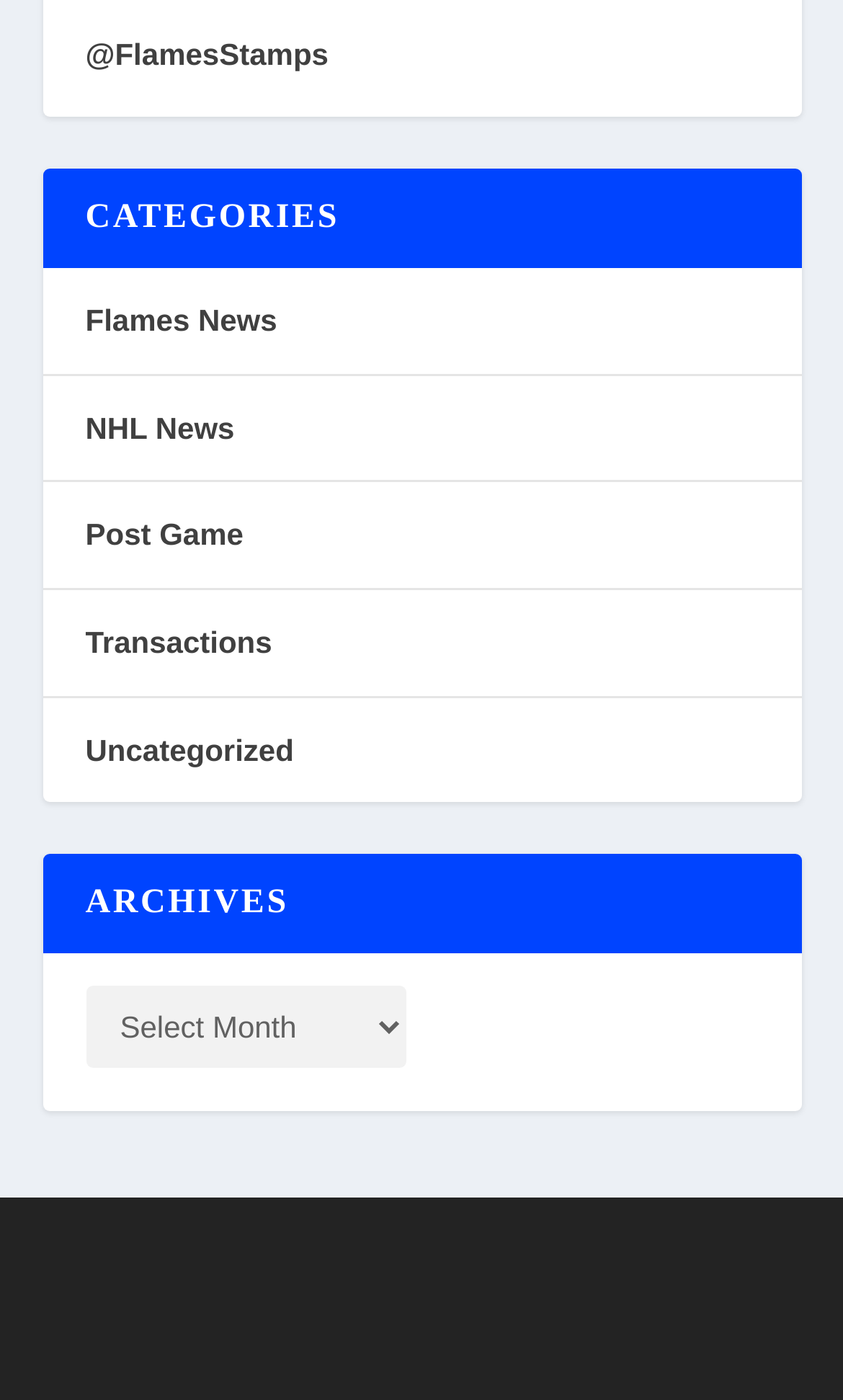What is the last category listed?
Based on the screenshot, respond with a single word or phrase.

Uncategorized